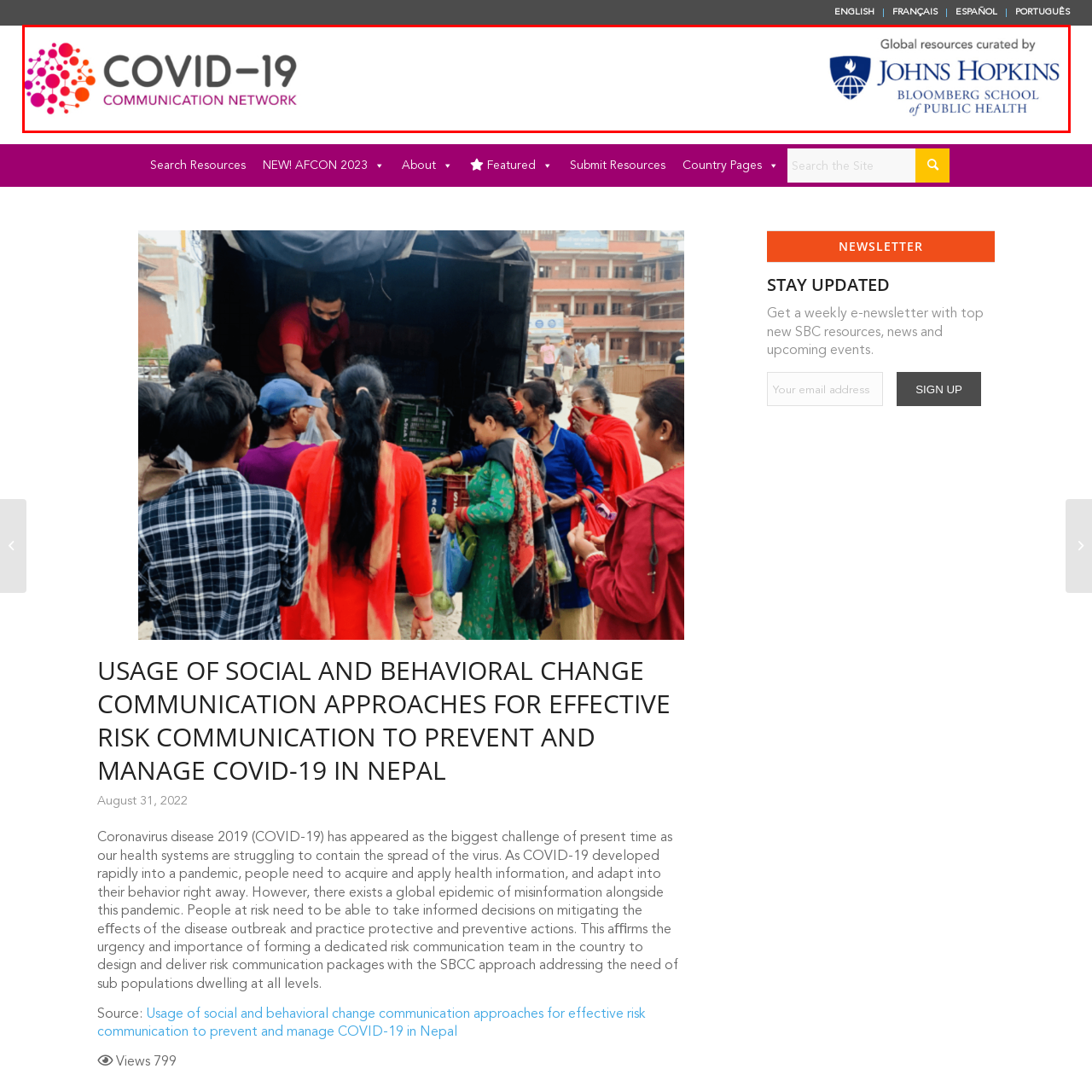What is the purpose of the visual element?
Take a close look at the image highlighted by the red bounding box and answer the question thoroughly based on the details you see.

The visual element underscores the collaborative effort to enhance effective risk communication strategies during the pandemic, emphasizing the importance of health communications and community engagement in managing COVID-19.